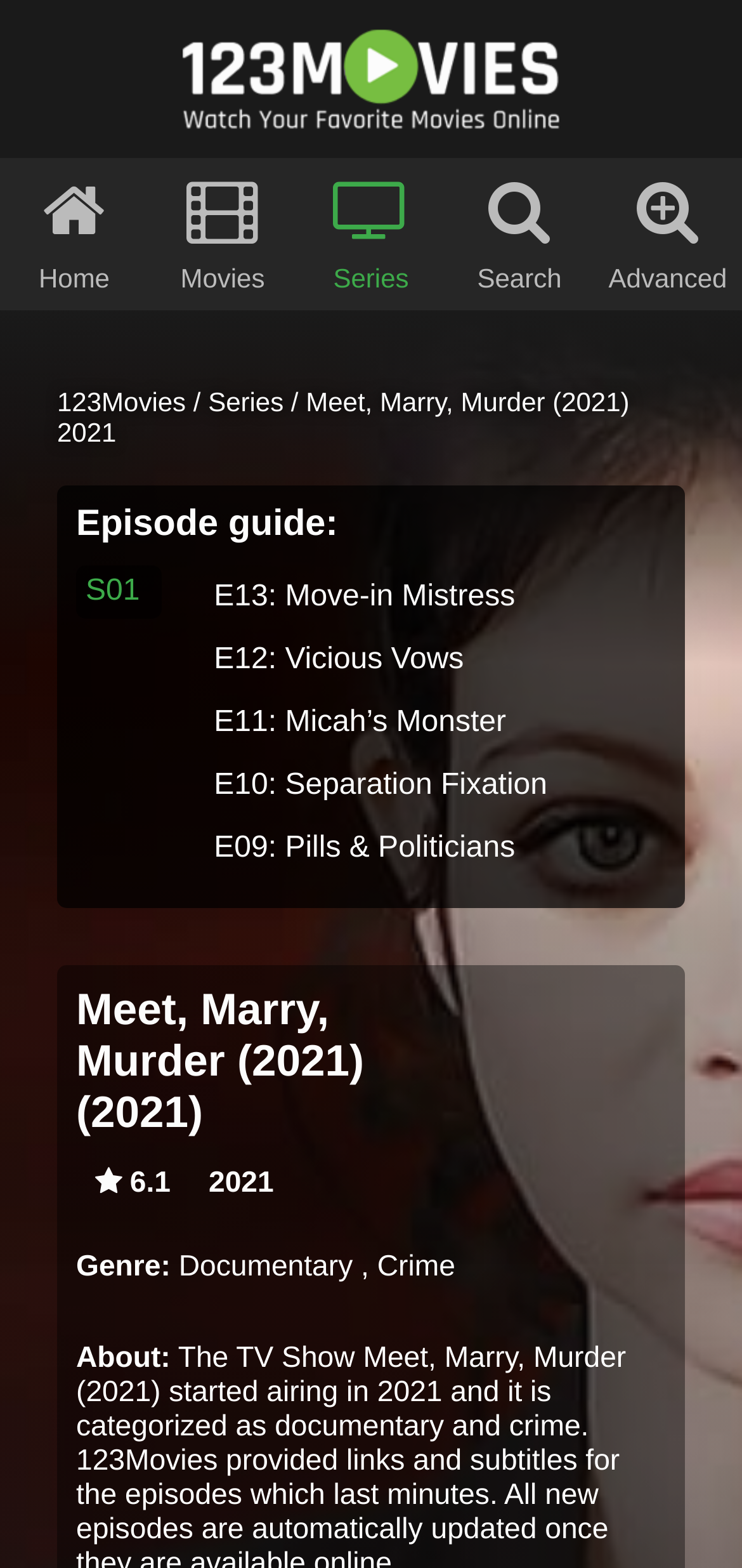Predict the bounding box coordinates of the area that should be clicked to accomplish the following instruction: "View series page". The bounding box coordinates should consist of four float numbers between 0 and 1, i.e., [left, top, right, bottom].

[0.28, 0.246, 0.382, 0.266]